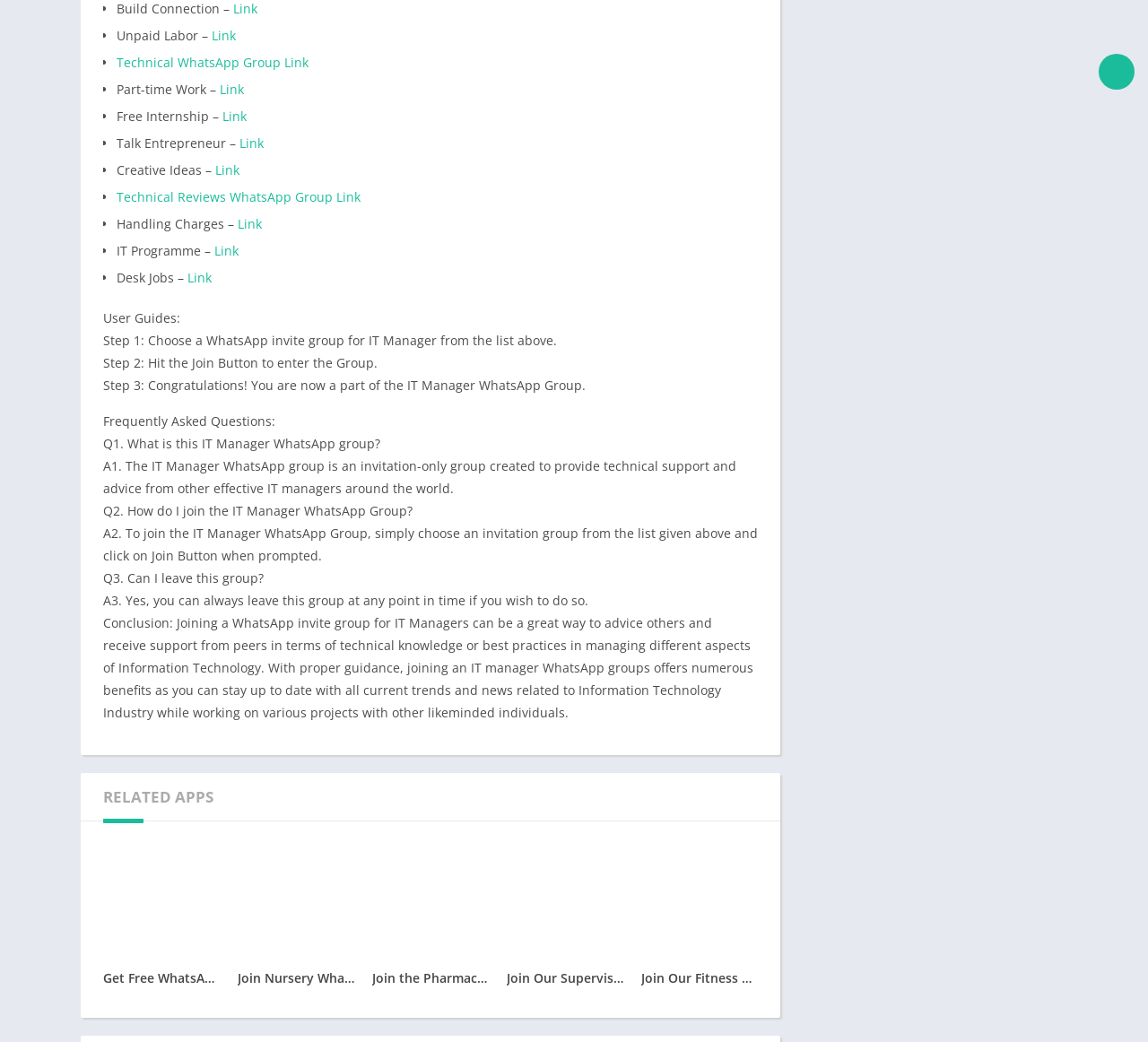Can you find the bounding box coordinates for the element to click on to achieve the instruction: "Join the 'IT Programme' WhatsApp group"?

[0.187, 0.232, 0.208, 0.249]